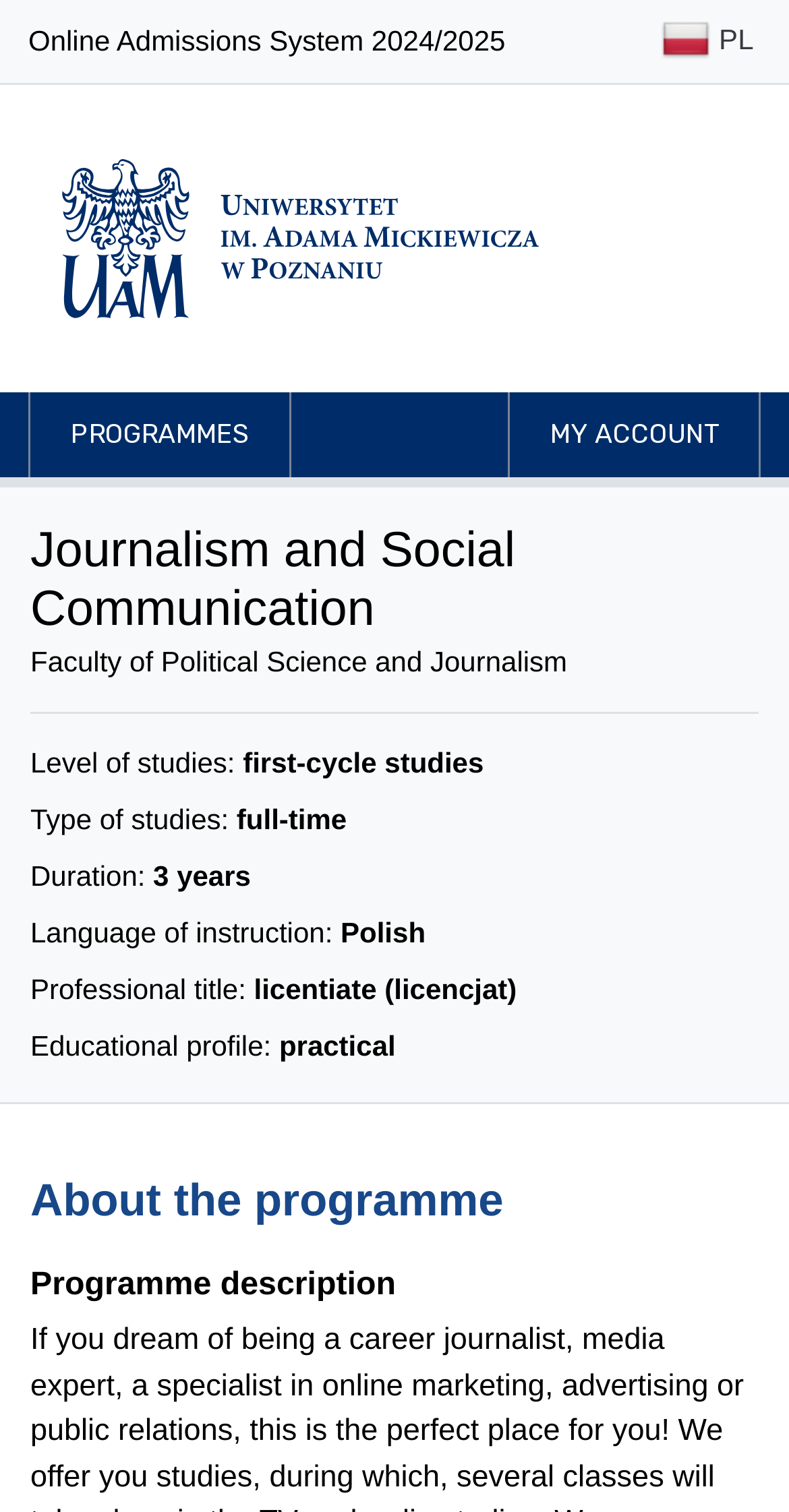Using the format (top-left x, top-left y, bottom-right x, bottom-right y), provide the bounding box coordinates for the described UI element. All values should be floating point numbers between 0 and 1: My account

[0.644, 0.259, 0.964, 0.315]